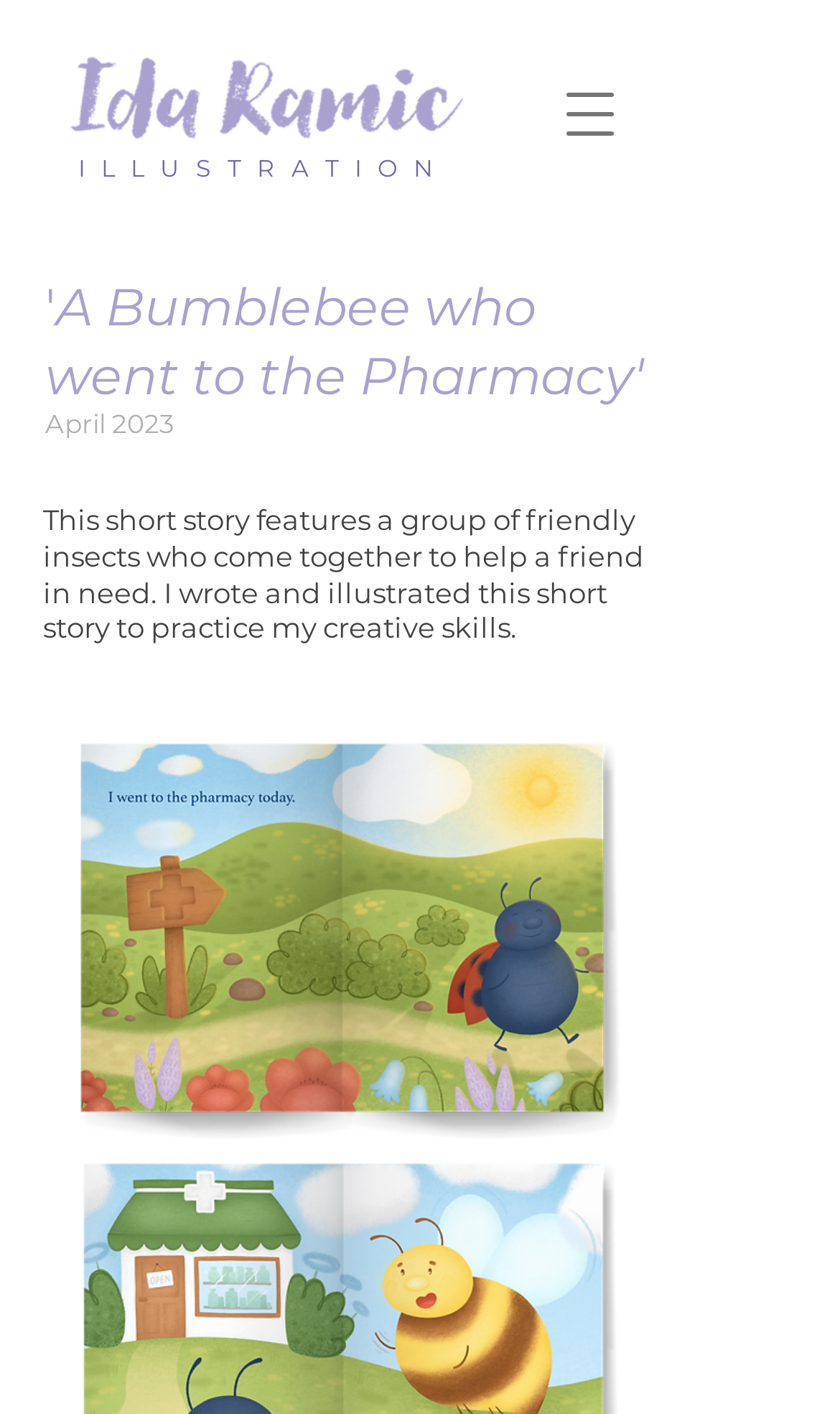Provide the bounding box coordinates, formatted as (top-left x, top-left y, bottom-right x, bottom-right y), with all values being floating point numbers between 0 and 1. Identify the bounding box of the UI element that matches the description: parent_node: ILLUSTRATION aria-label="Open navigation menu"

[0.638, 0.043, 0.767, 0.119]